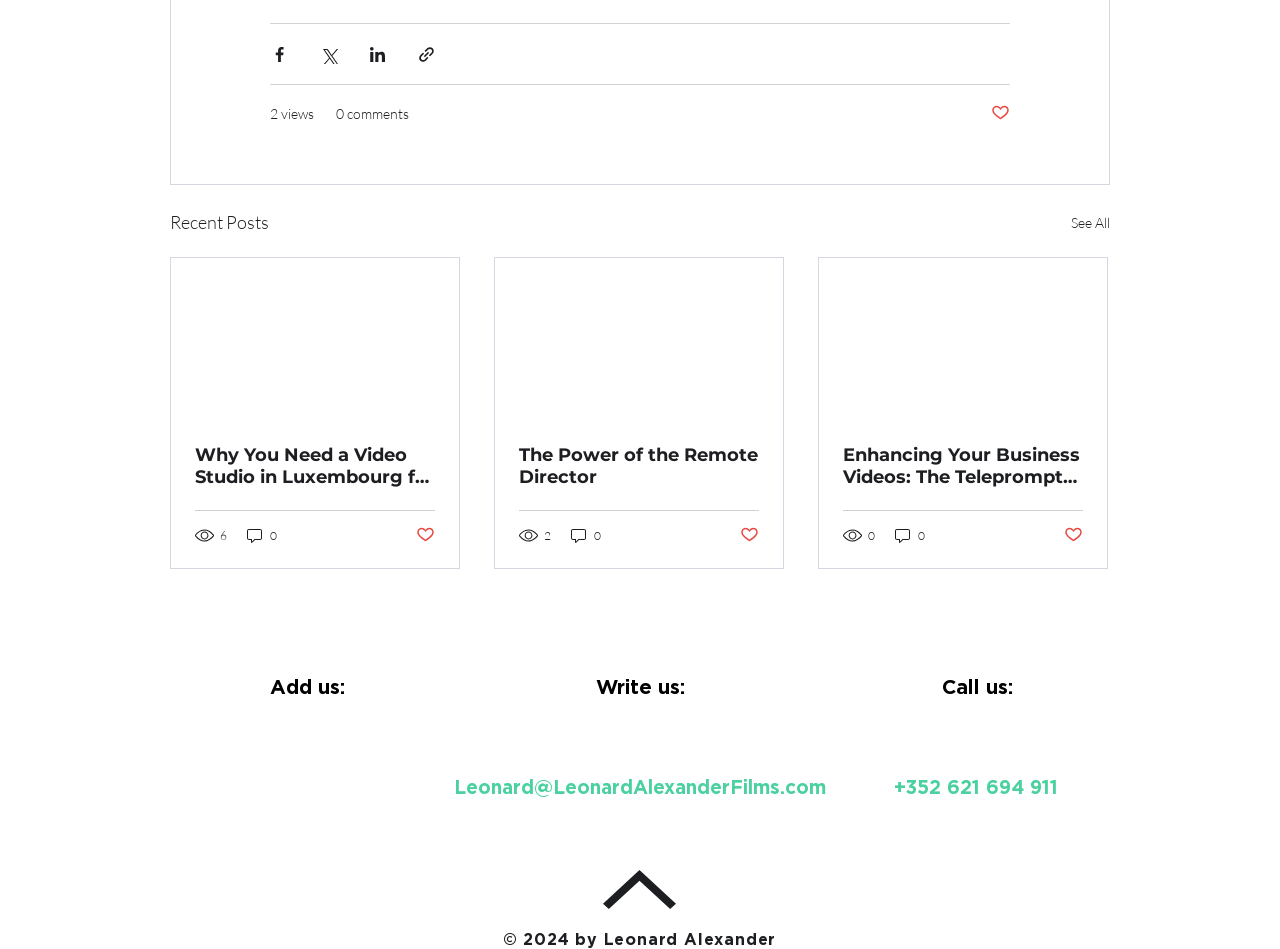Please find the bounding box coordinates of the section that needs to be clicked to achieve this instruction: "Click on the 'HOME' link".

None